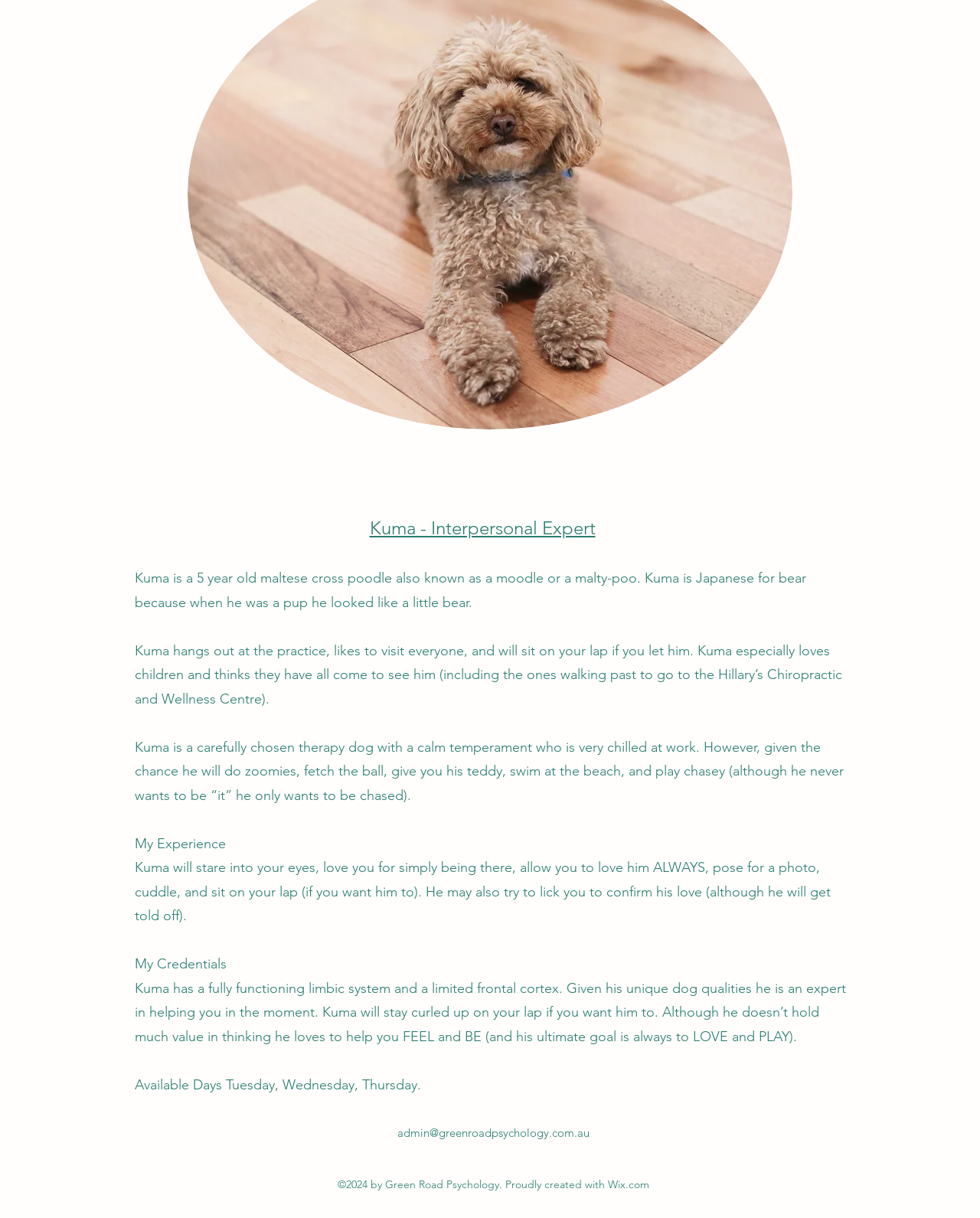Determine the bounding box for the UI element described here: "Kuma - Interpersonal Expert".

[0.377, 0.424, 0.607, 0.442]